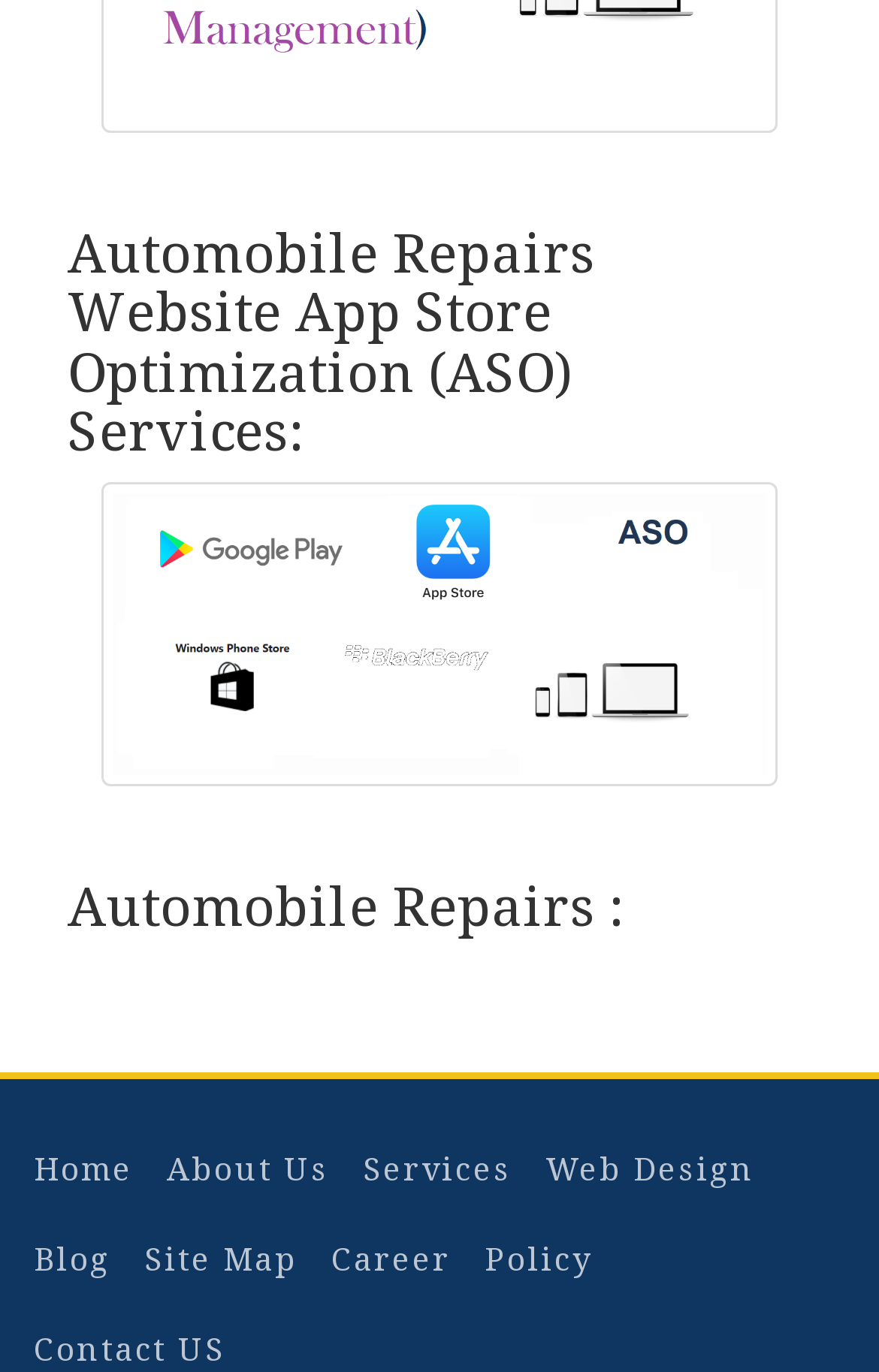Determine the bounding box coordinates for the UI element matching this description: "May 2020".

None